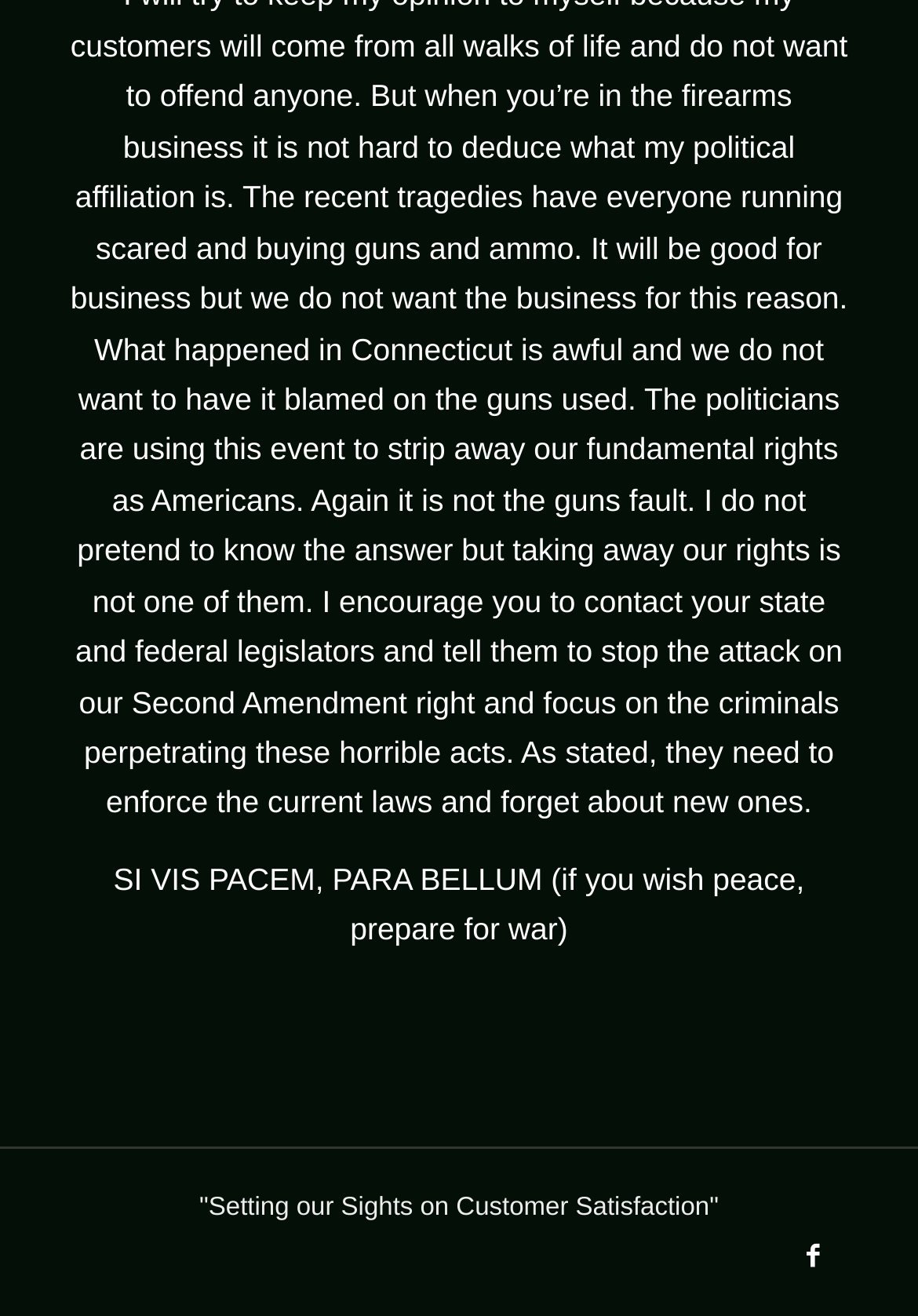Provide the bounding box coordinates of the UI element that matches the description: "Facebook".

[0.848, 0.929, 0.925, 0.983]